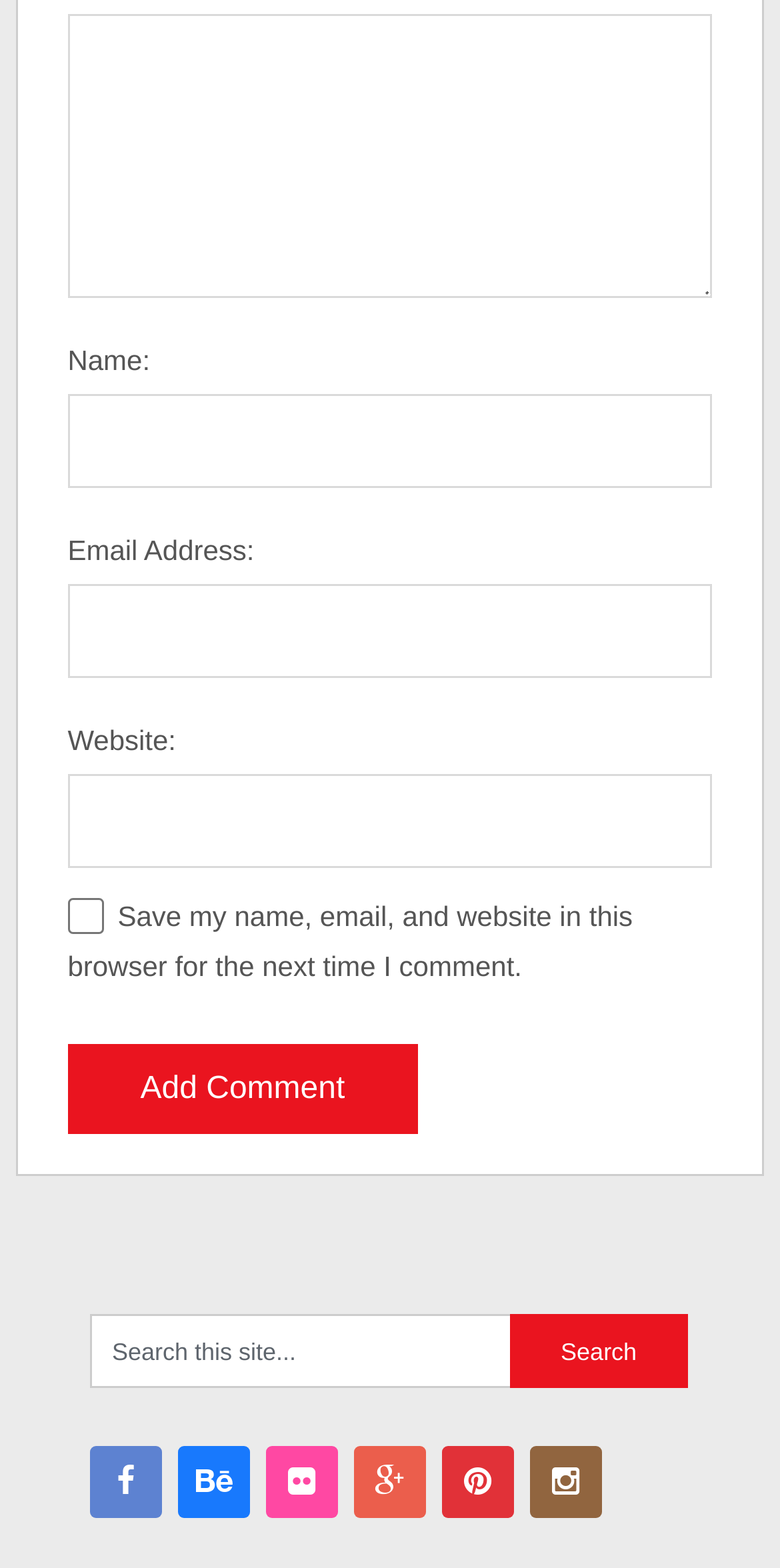What is the purpose of the 'Search this site...' textbox? Examine the screenshot and reply using just one word or a brief phrase.

Search website